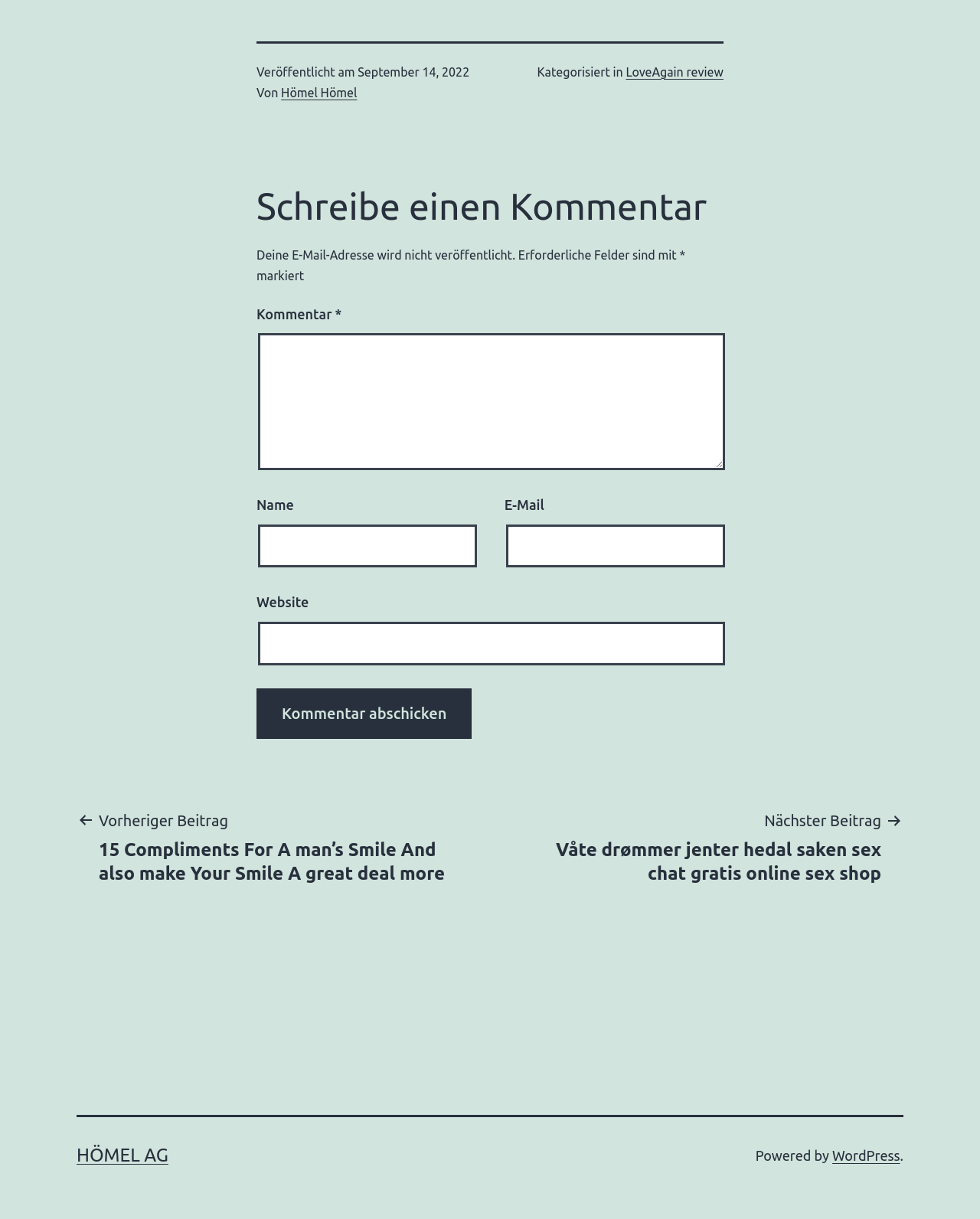What is the date of the current article?
Please answer the question as detailed as possible.

The date of the current article can be found in the footer section of the webpage, where it says 'Veröffentlicht am September 14, 2022'.